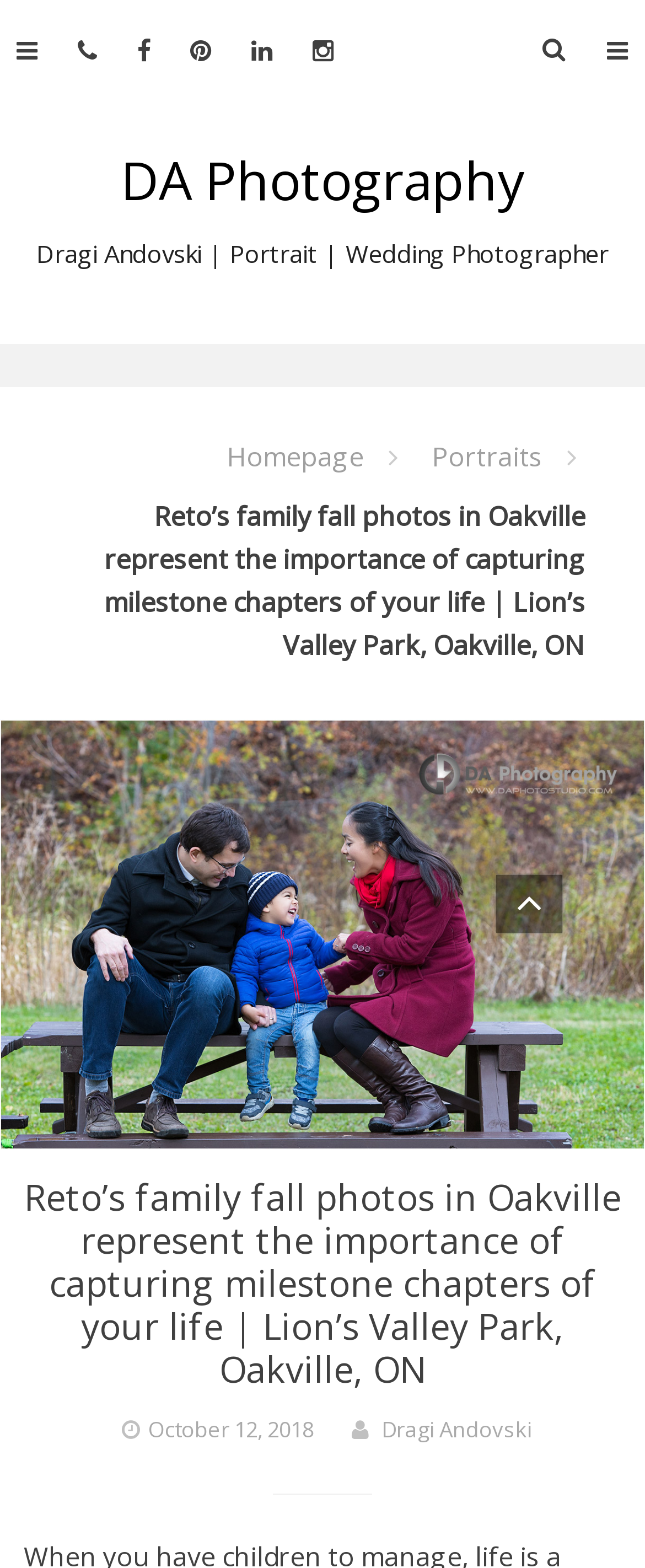Provide the bounding box coordinates for the specified HTML element described in this description: "Dragi Andovski". The coordinates should be four float numbers ranging from 0 to 1, in the format [left, top, right, bottom].

[0.591, 0.902, 0.824, 0.921]